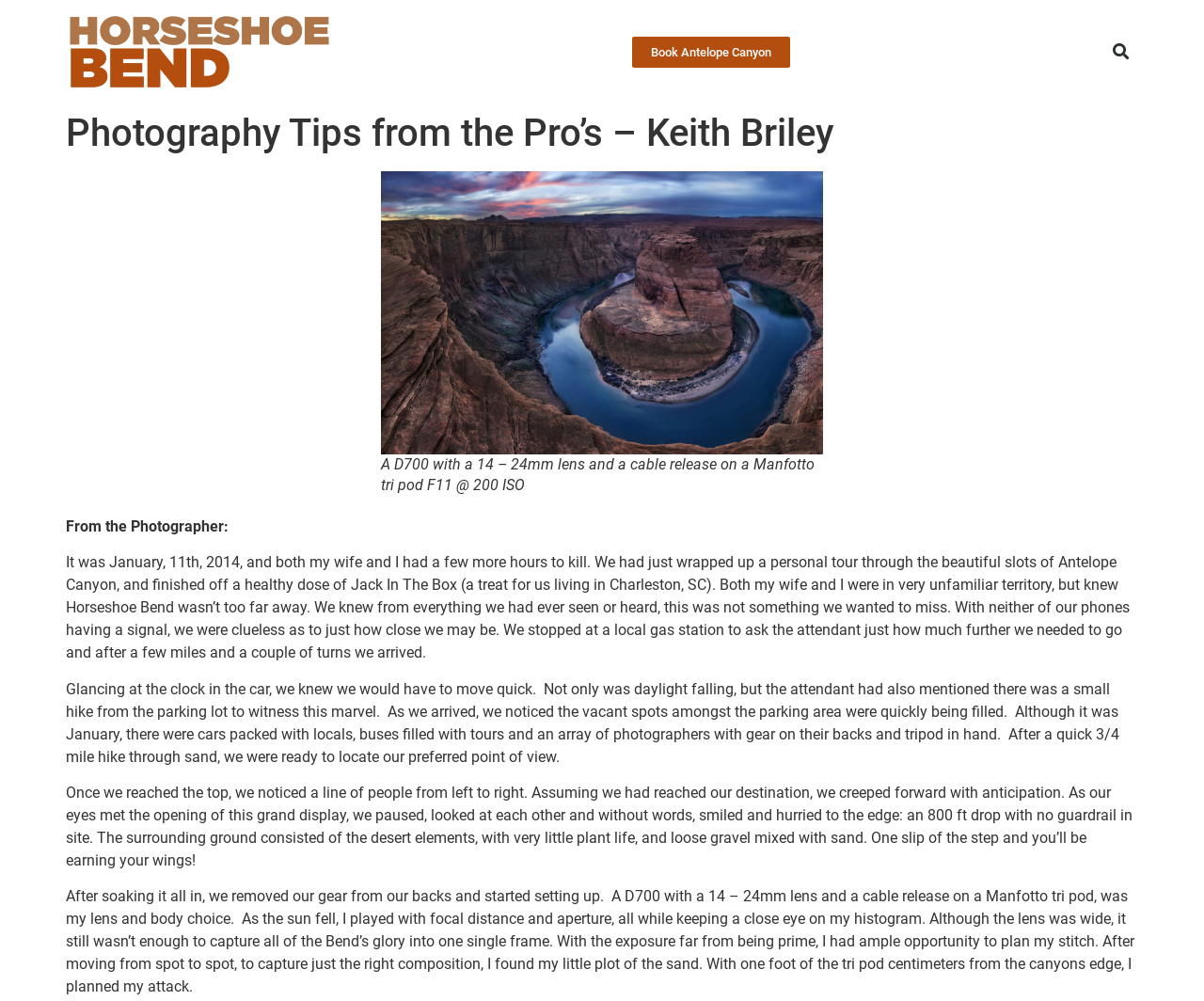Identify the bounding box for the UI element that is described as follows: "Book Antelope Canyon".

[0.525, 0.036, 0.656, 0.067]